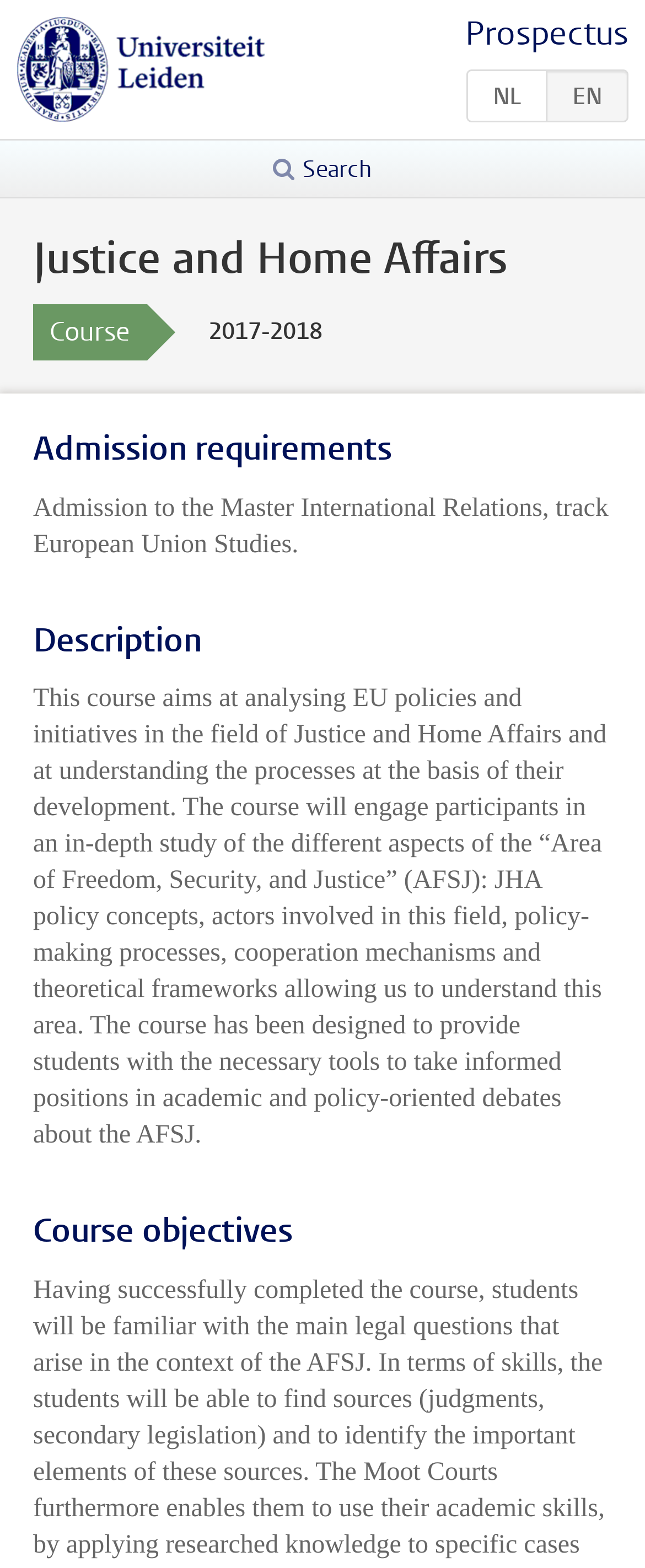What is the course about?
Please respond to the question with a detailed and informative answer.

The course description can be found in the main content area of the webpage, which explains that the course aims to analyze EU policies and initiatives in the field of Justice and Home Affairs and understand the processes behind their development.